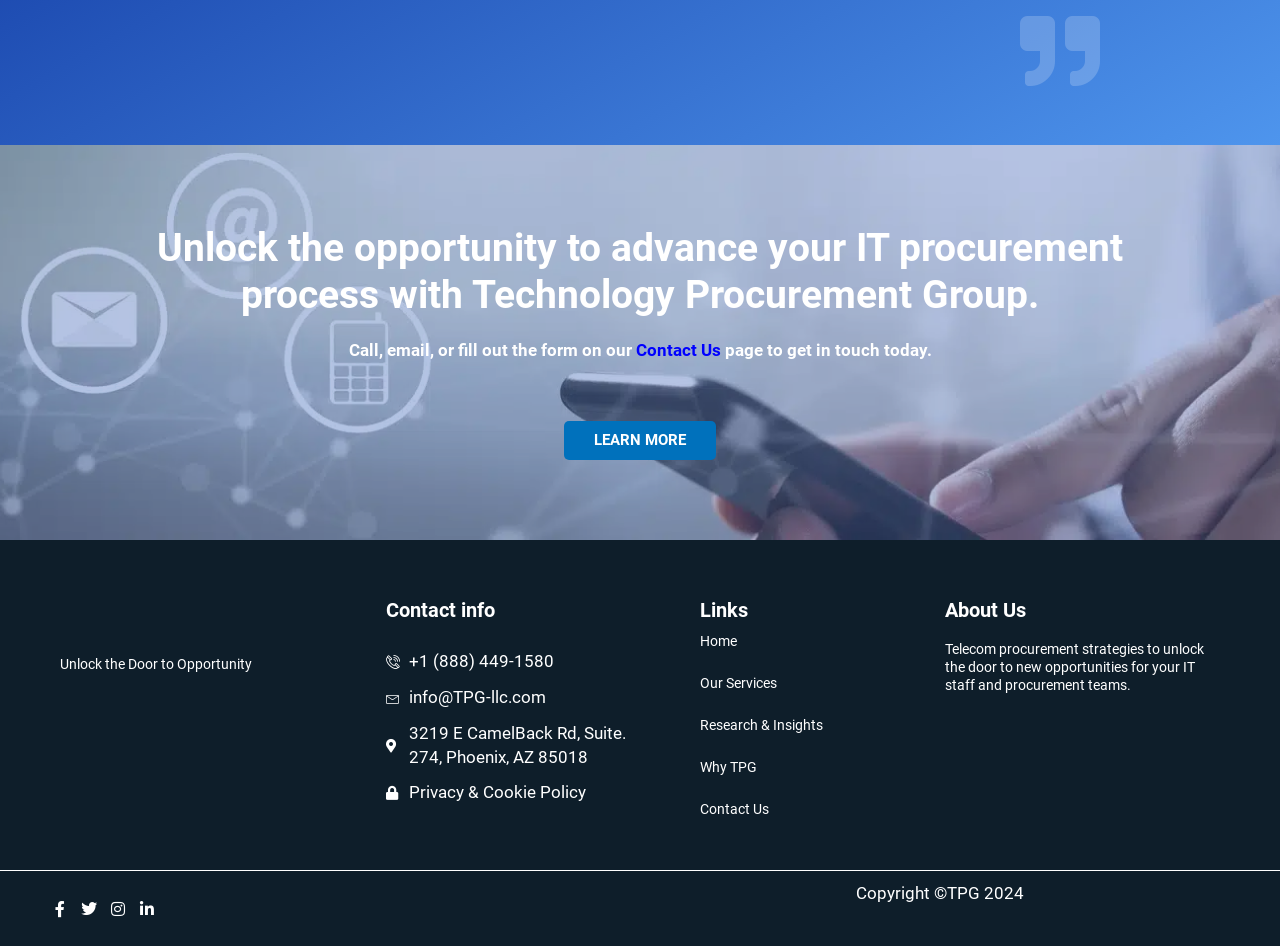Please identify the bounding box coordinates of the clickable area that will allow you to execute the instruction: "Call the phone number".

[0.302, 0.687, 0.492, 0.712]